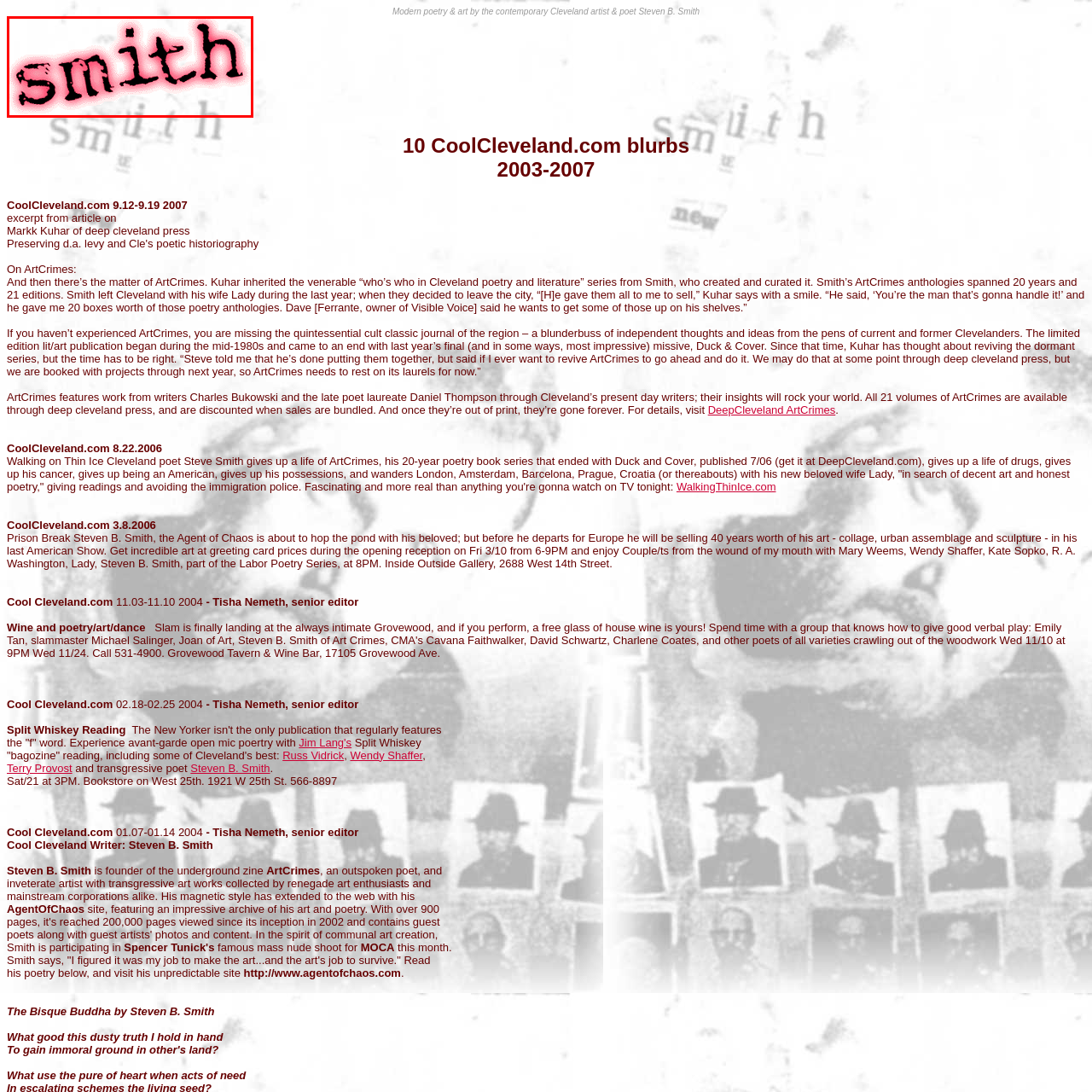Check the image highlighted by the red rectangle and provide a single word or phrase for the question:
What is the name of the underground zine founded by Steven B. Smith?

ArtCrimes